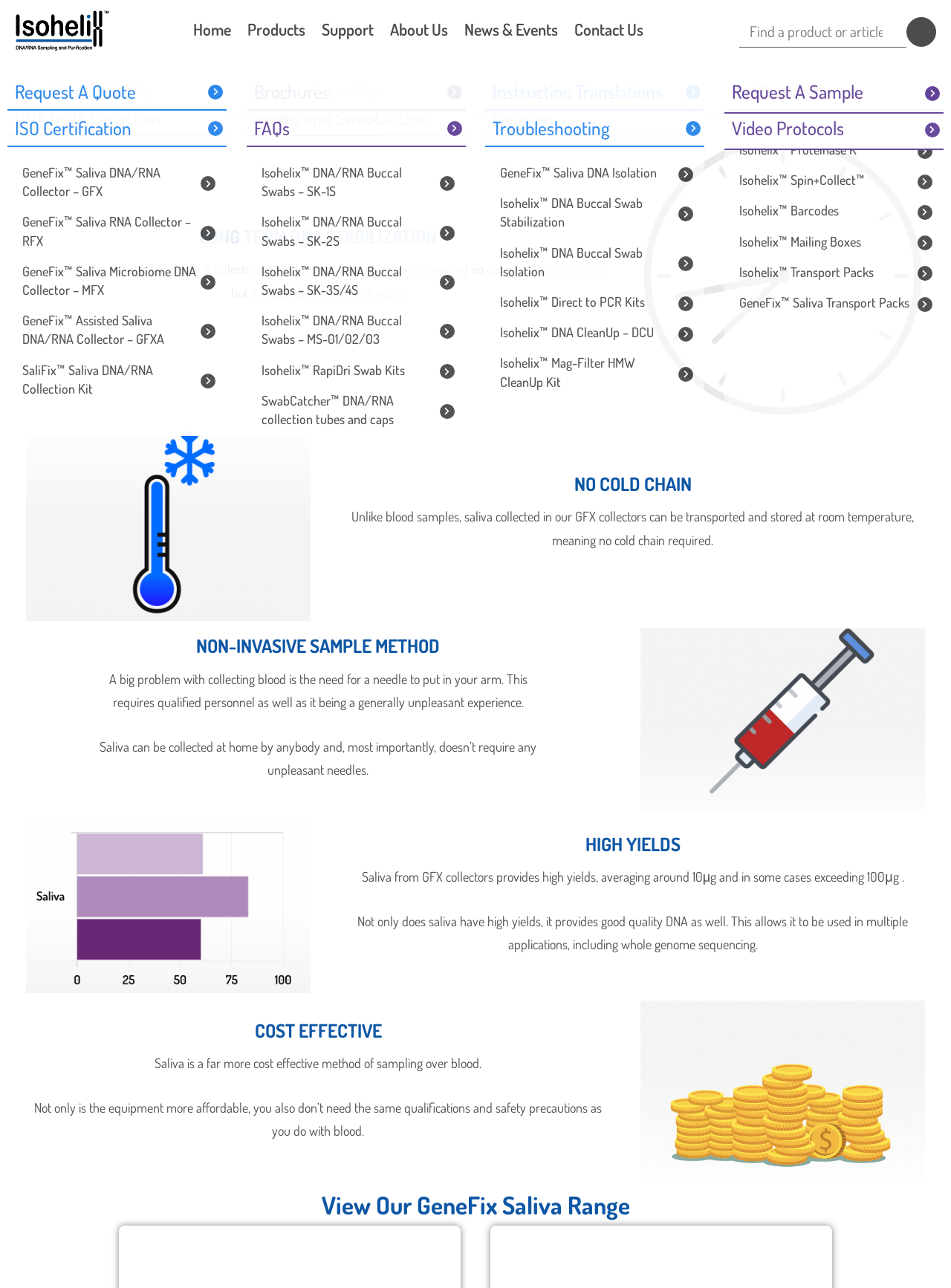Could you determine the bounding box coordinates of the clickable element to complete the instruction: "Request a quote"? Provide the coordinates as four float numbers between 0 and 1, i.e., [left, top, right, bottom].

[0.008, 0.058, 0.238, 0.086]